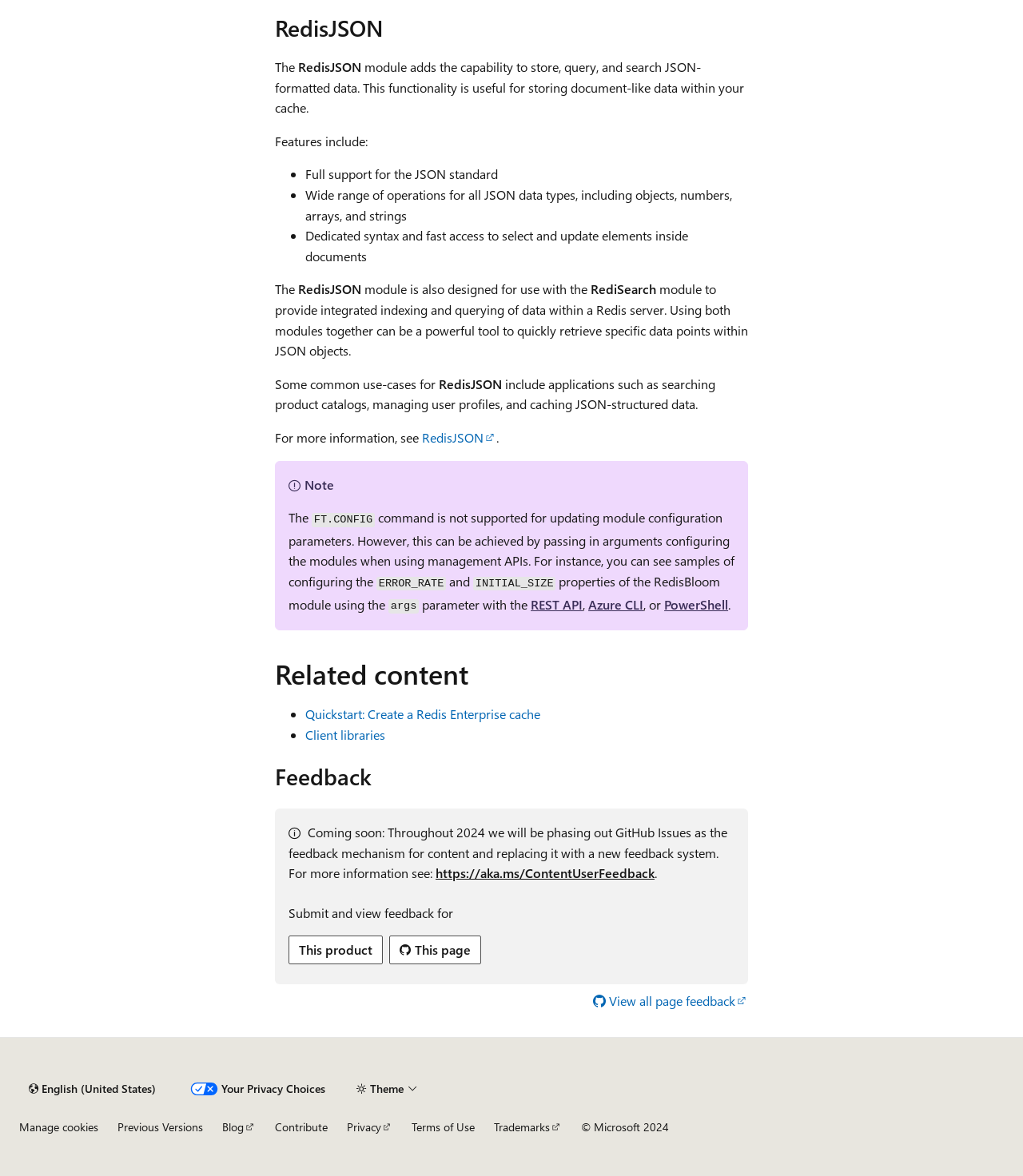What is the purpose of RedisJSON and RediSearch modules?
Examine the image and give a concise answer in one word or a short phrase.

Integrated indexing and querying of data